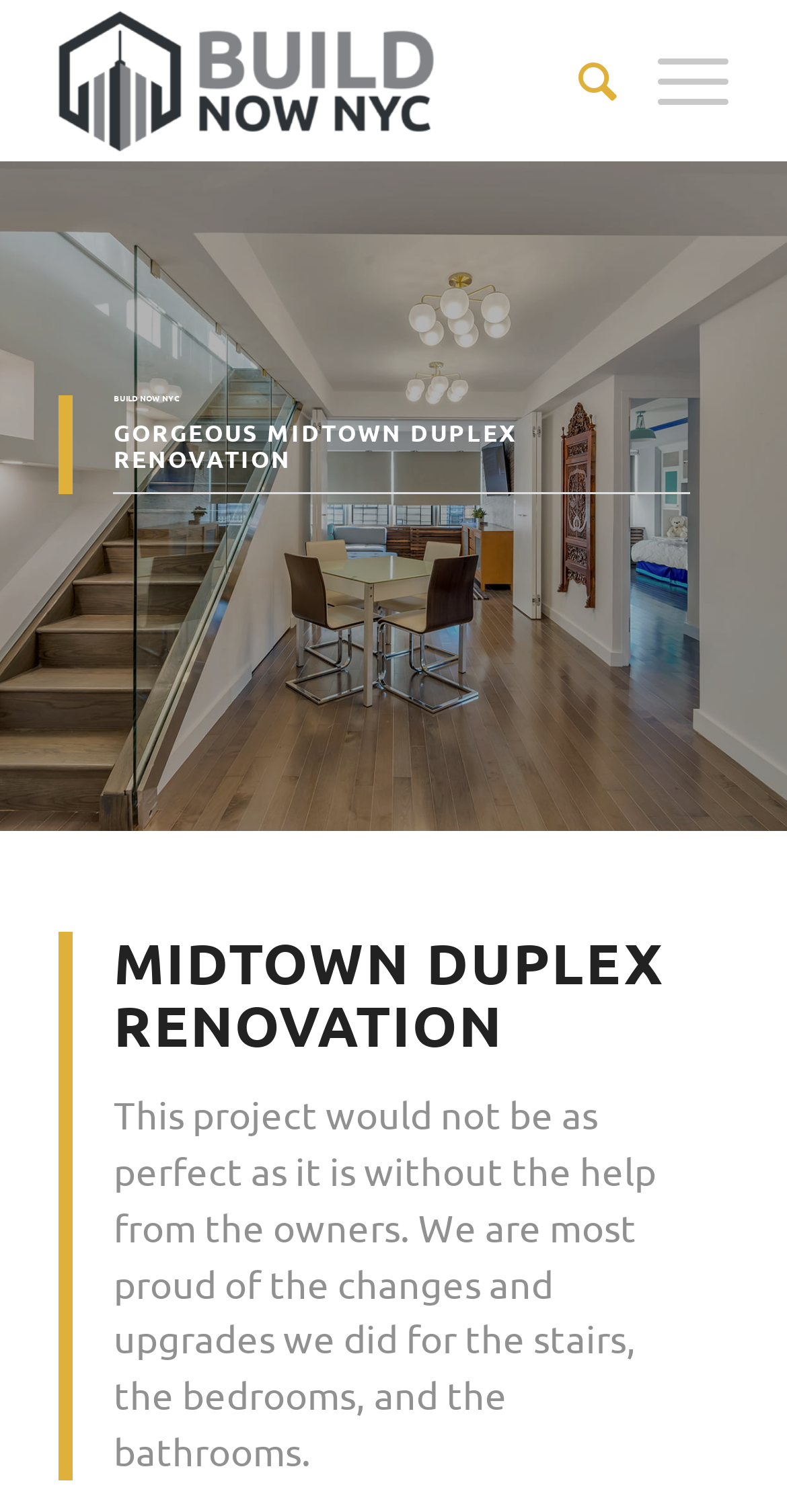Determine the bounding box coordinates for the UI element with the following description: "alt="Build Now NYC"". The coordinates should be four float numbers between 0 and 1, represented as [left, top, right, bottom].

[0.075, 0.0, 0.755, 0.107]